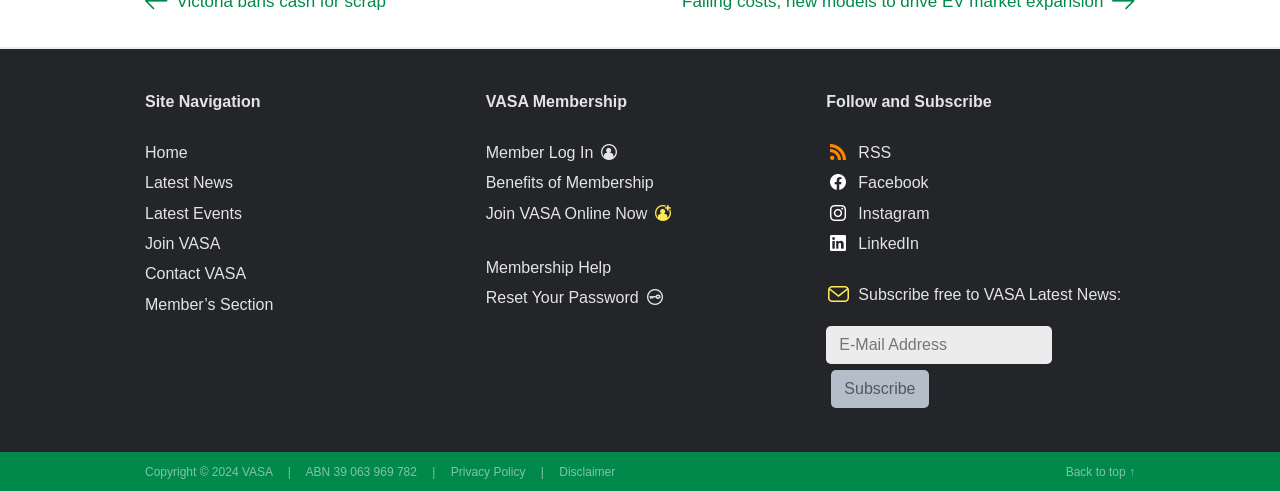Using the information shown in the image, answer the question with as much detail as possible: What social media platforms can I follow VASA on?

The links ' RSS', ' Facebook', ' Instagram', and ' LinkedIn' are located under the 'Follow and Subscribe' section, which suggests that VASA can be followed on these social media platforms.